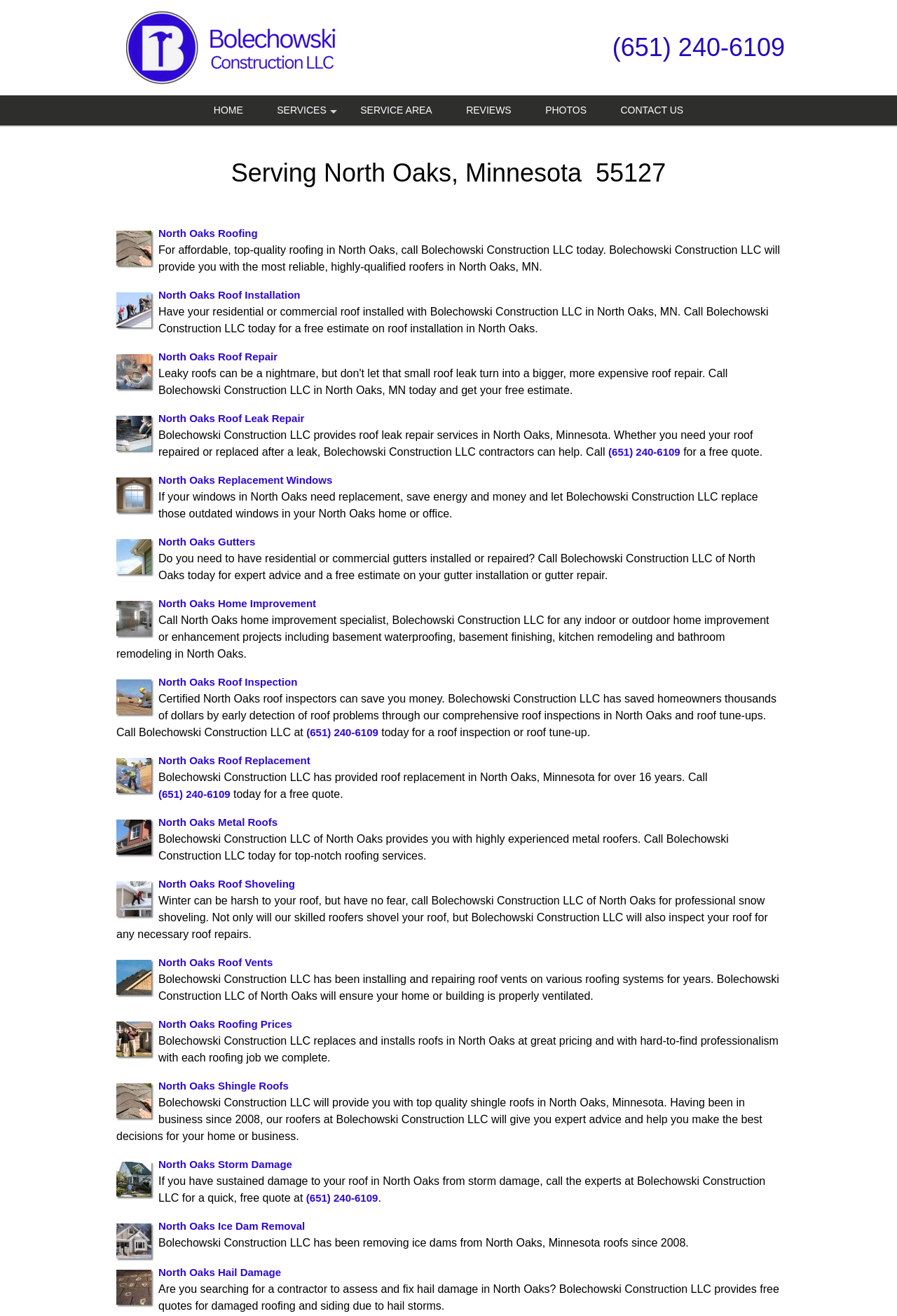Please predict the bounding box coordinates of the element's region where a click is necessary to complete the following instruction: "Call the phone number (651) 240-6109". The coordinates should be represented by four float numbers between 0 and 1, i.e., [left, top, right, bottom].

[0.675, 0.023, 0.883, 0.05]